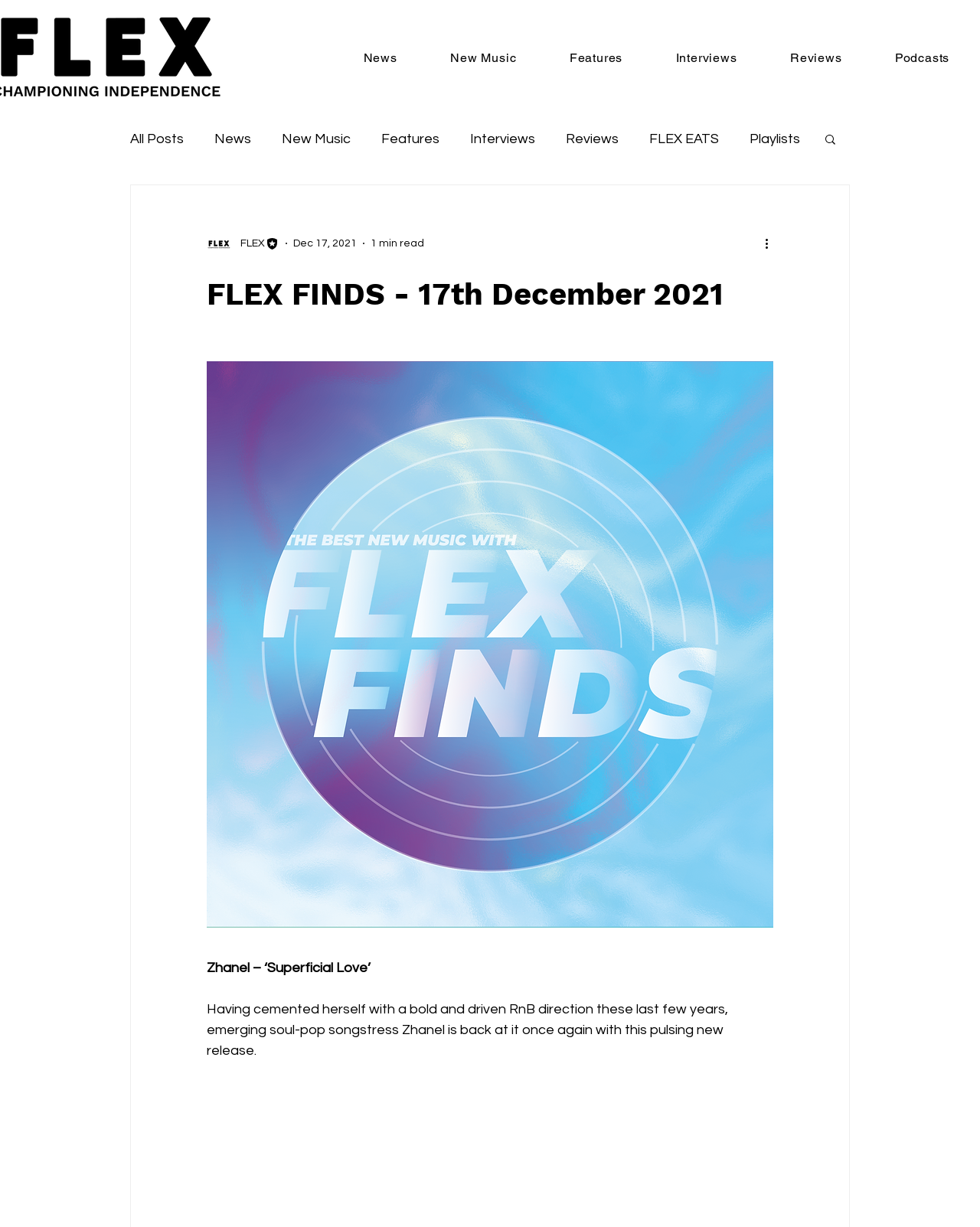Identify the bounding box for the UI element that is described as follows: "Major Flex".

[0.252, 0.157, 0.318, 0.169]